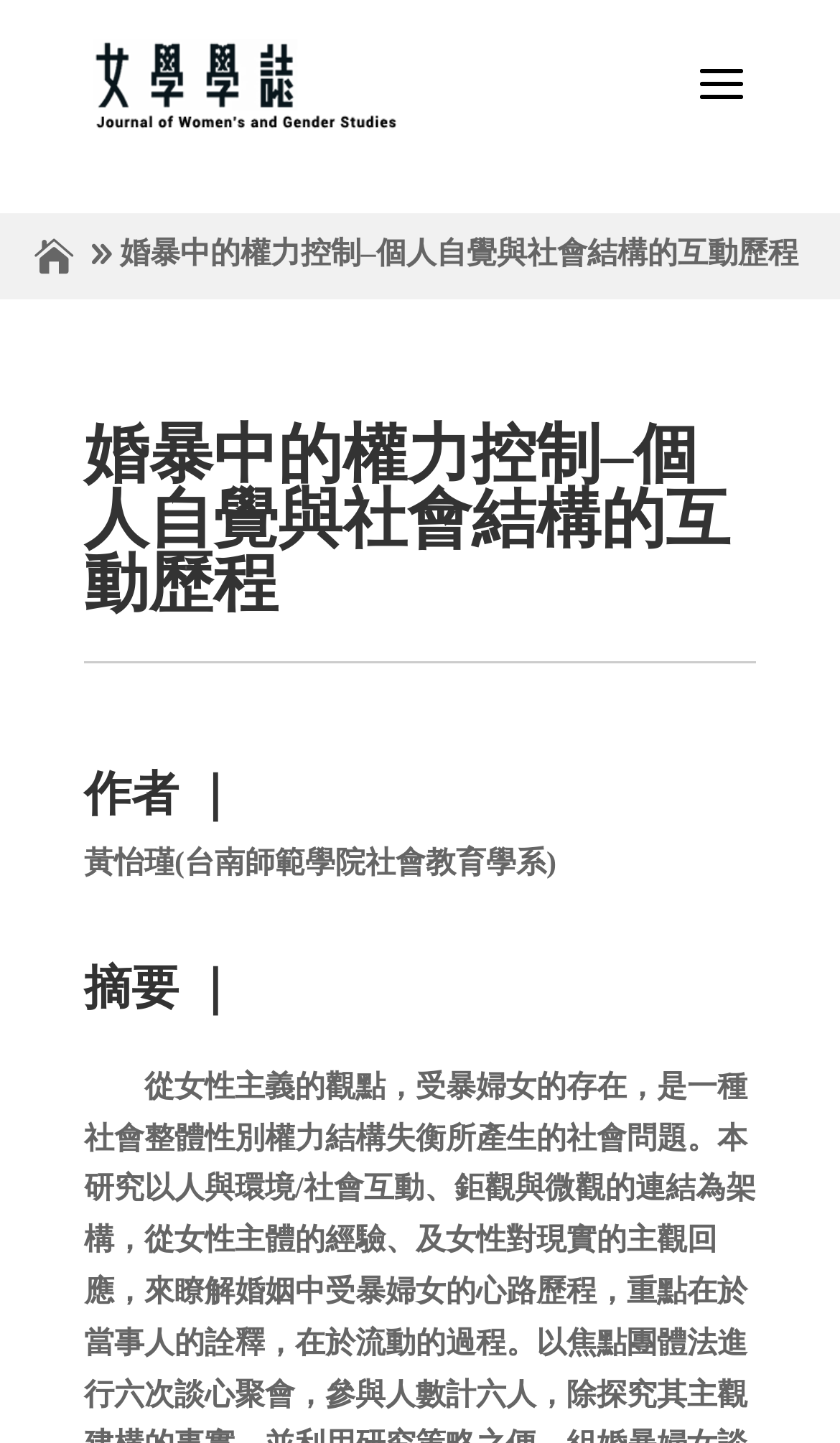What is the title of the article?
Answer the question with a single word or phrase by looking at the picture.

婚暴中的權力控制–個人自覺與社會結構的互動歷程